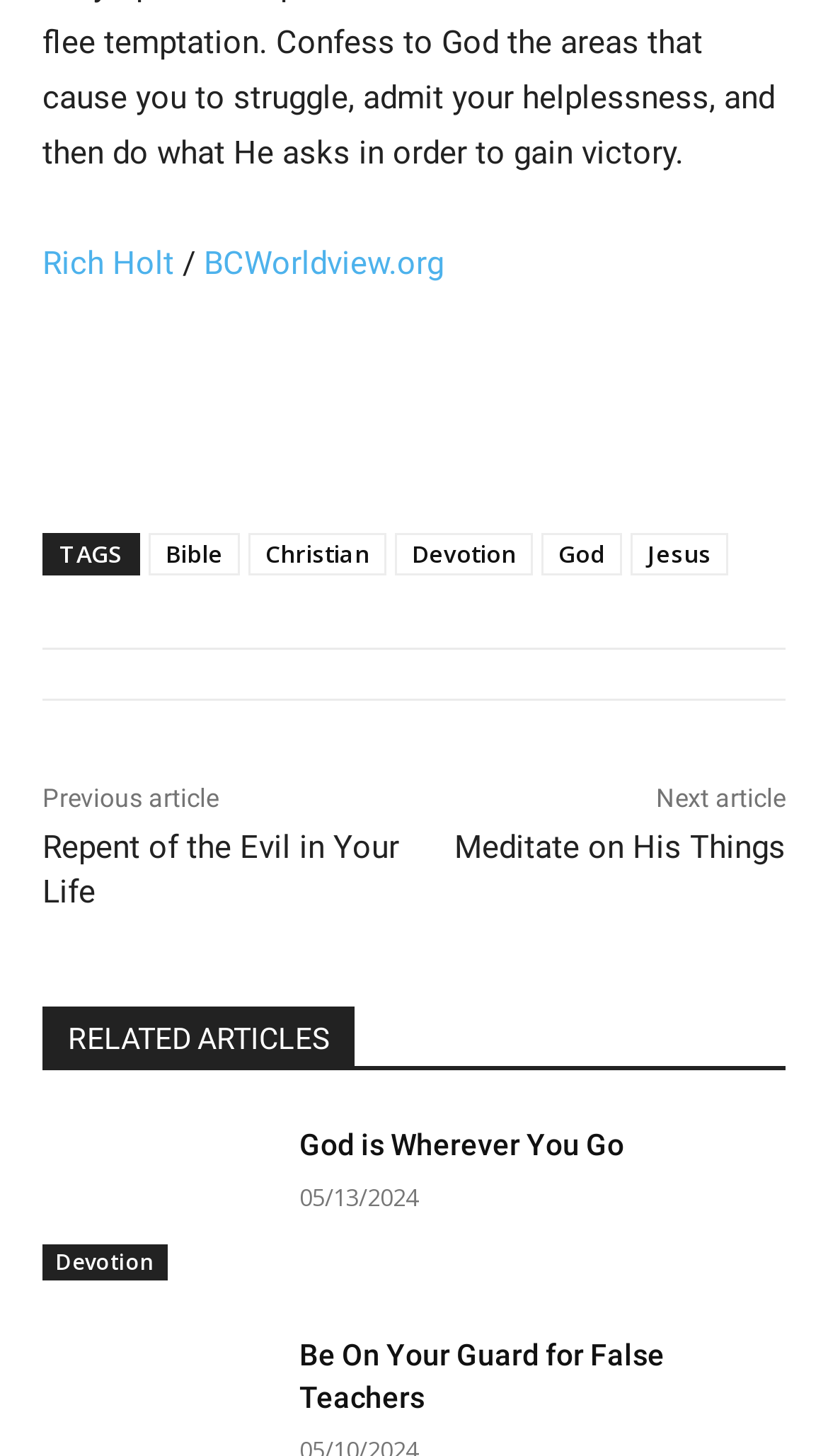From the element description title="God is Wherever You Go", predict the bounding box coordinates of the UI element. The coordinates must be specified in the format (top-left x, top-left y, bottom-right x, bottom-right y) and should be within the 0 to 1 range.

[0.051, 0.773, 0.321, 0.88]